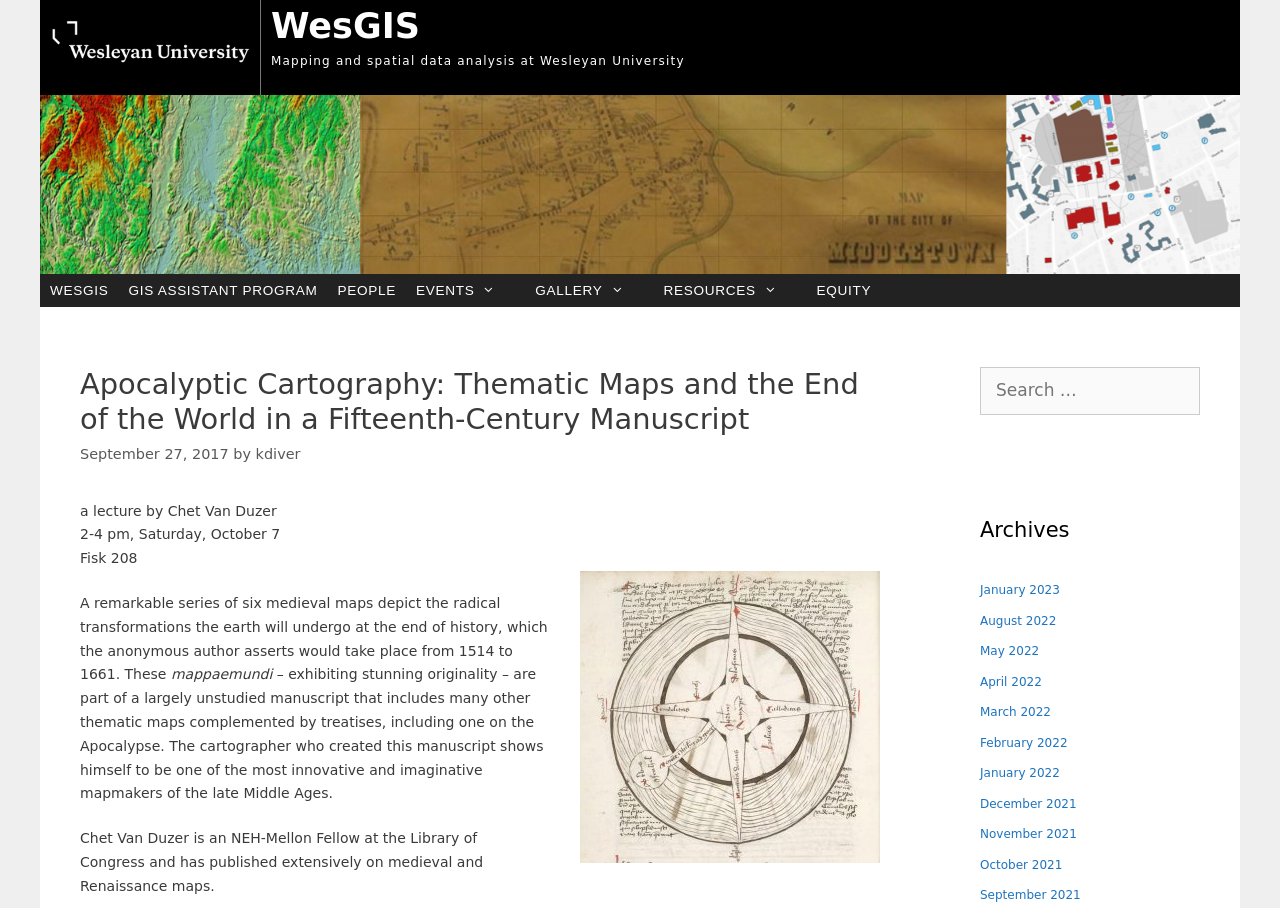What is the name of the author of the medieval manuscript described on this webpage?
Please ensure your answer is as detailed and informative as possible.

I determined this by reading the text on the webpage, which says 'the anonymous author asserts'. This suggests that the author of the manuscript is unknown or anonymous.